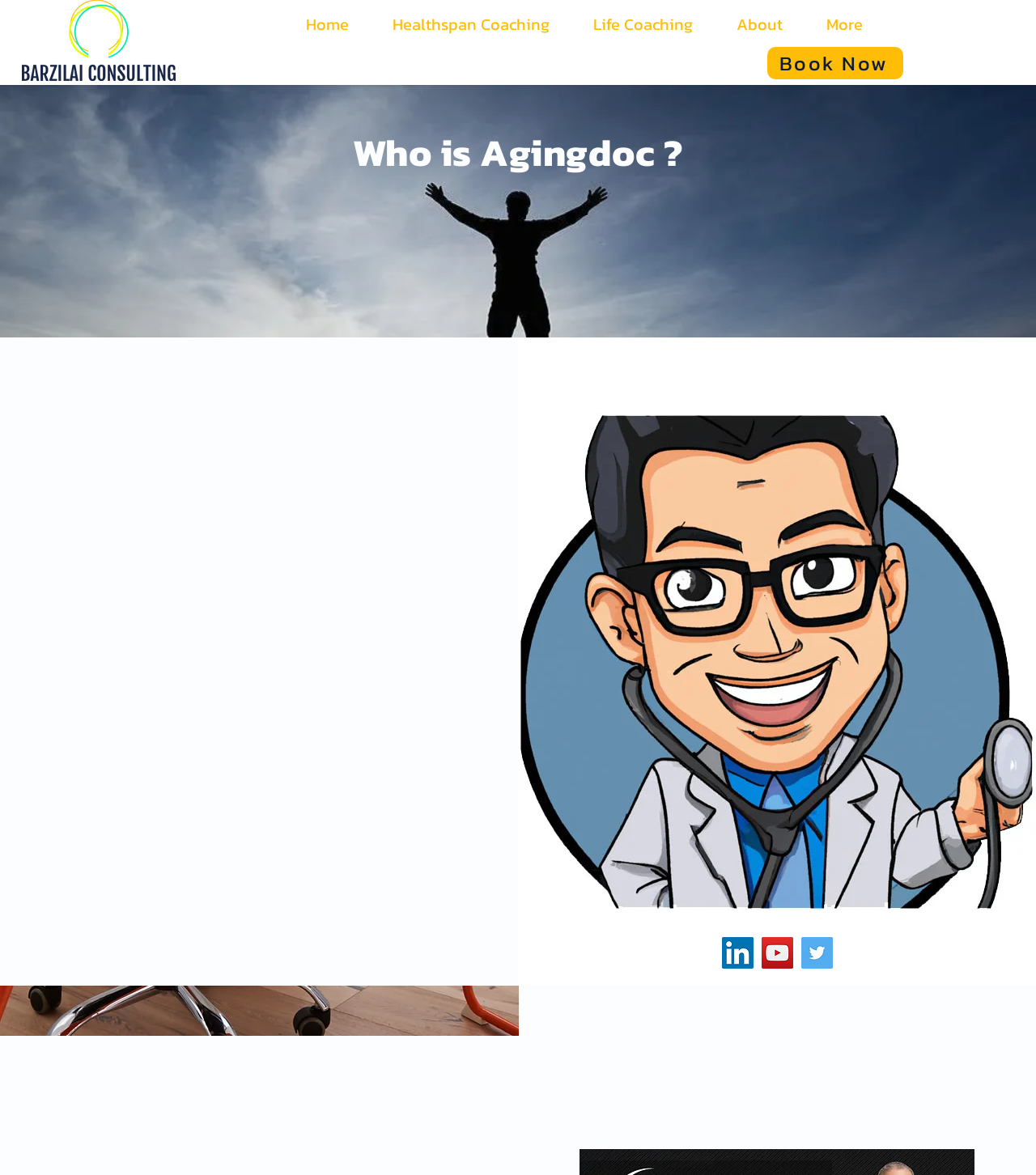Find the bounding box coordinates of the element to click in order to complete this instruction: "View David Barzilai's Linkedin profile". The bounding box coordinates must be four float numbers between 0 and 1, denoted as [left, top, right, bottom].

[0.697, 0.798, 0.727, 0.824]